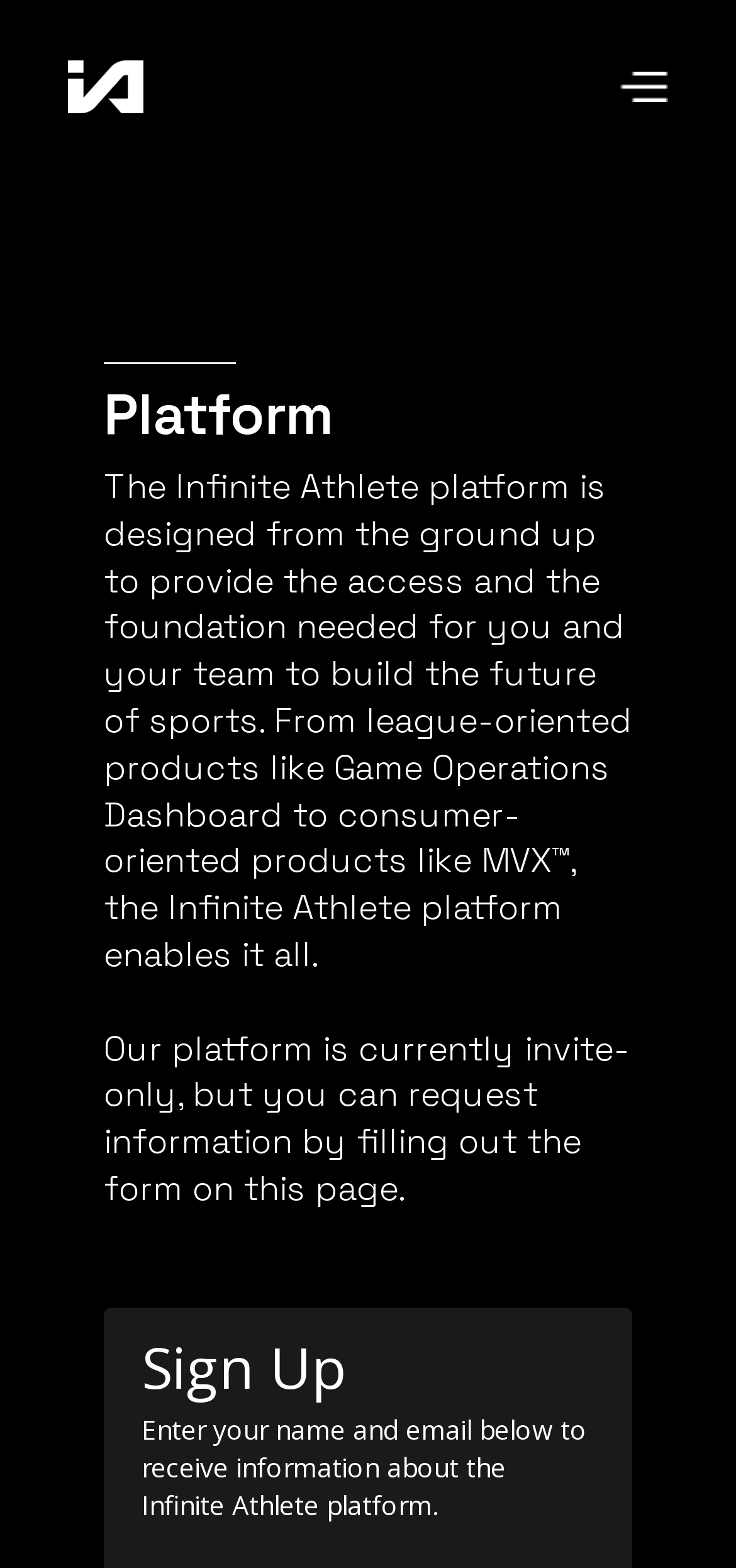Give a one-word or short phrase answer to this question: 
What is the purpose of the Infinite Athlete platform?

Provide access and foundation for sports